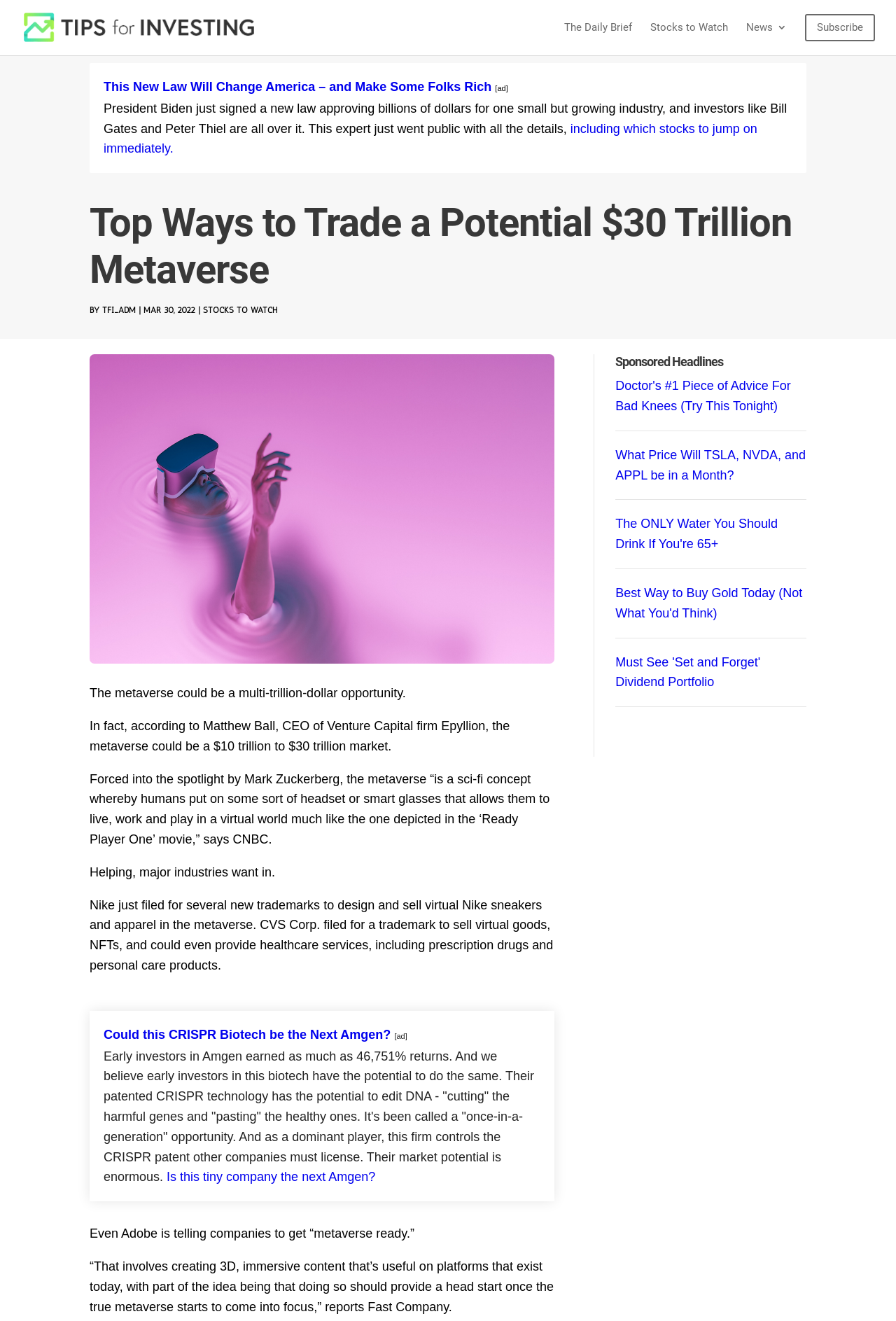Which company filed for trademarks to design and sell virtual sneakers and apparel?
Respond to the question with a well-detailed and thorough answer.

The webpage mentions that Nike filed for several new trademarks to design and sell virtual Nike sneakers and apparel in the metaverse. This information is provided in the text section of the webpage, which discusses how major industries are getting involved in the metaverse.